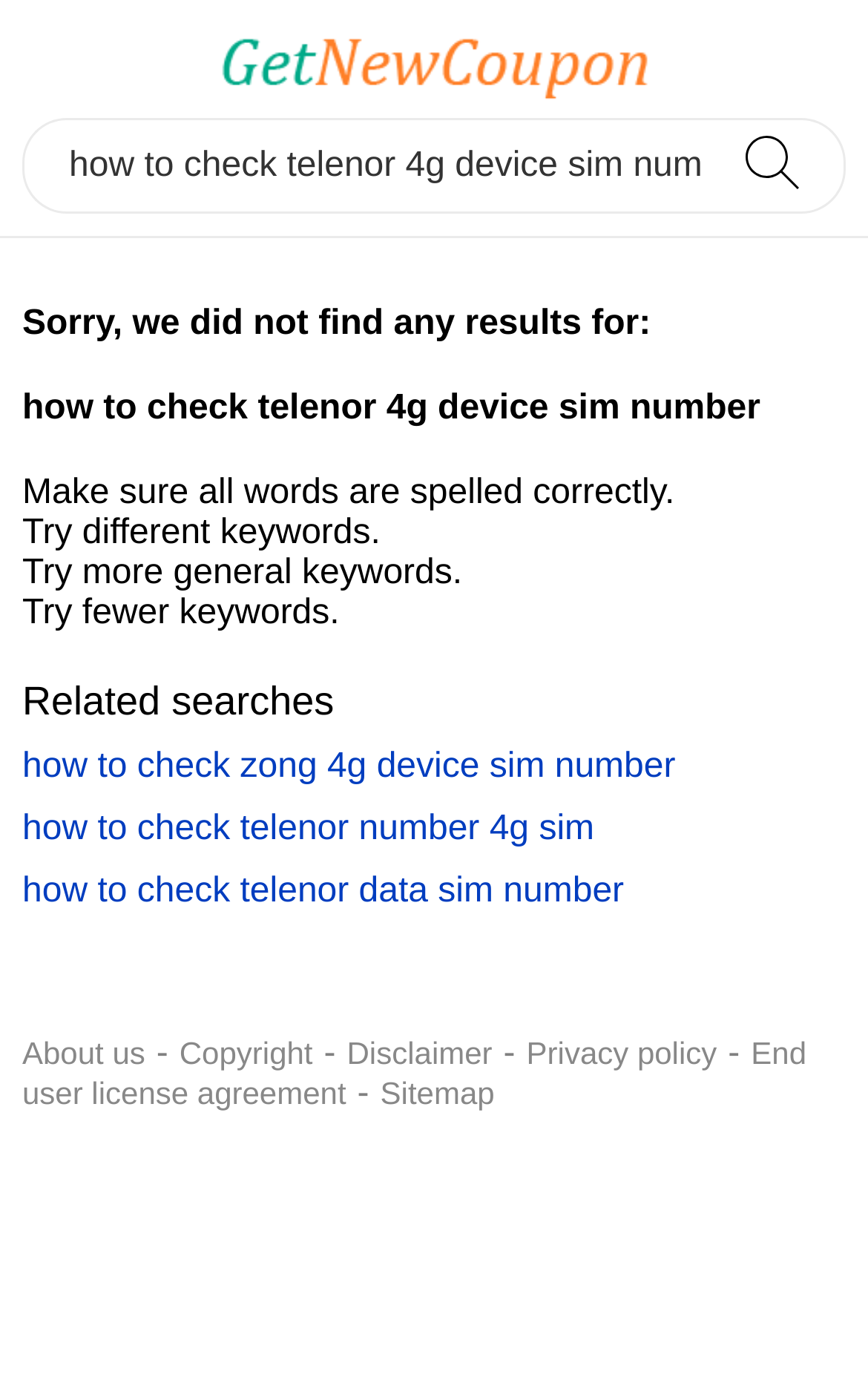Please locate the clickable area by providing the bounding box coordinates to follow this instruction: "Click the search button".

[0.808, 0.084, 0.974, 0.153]